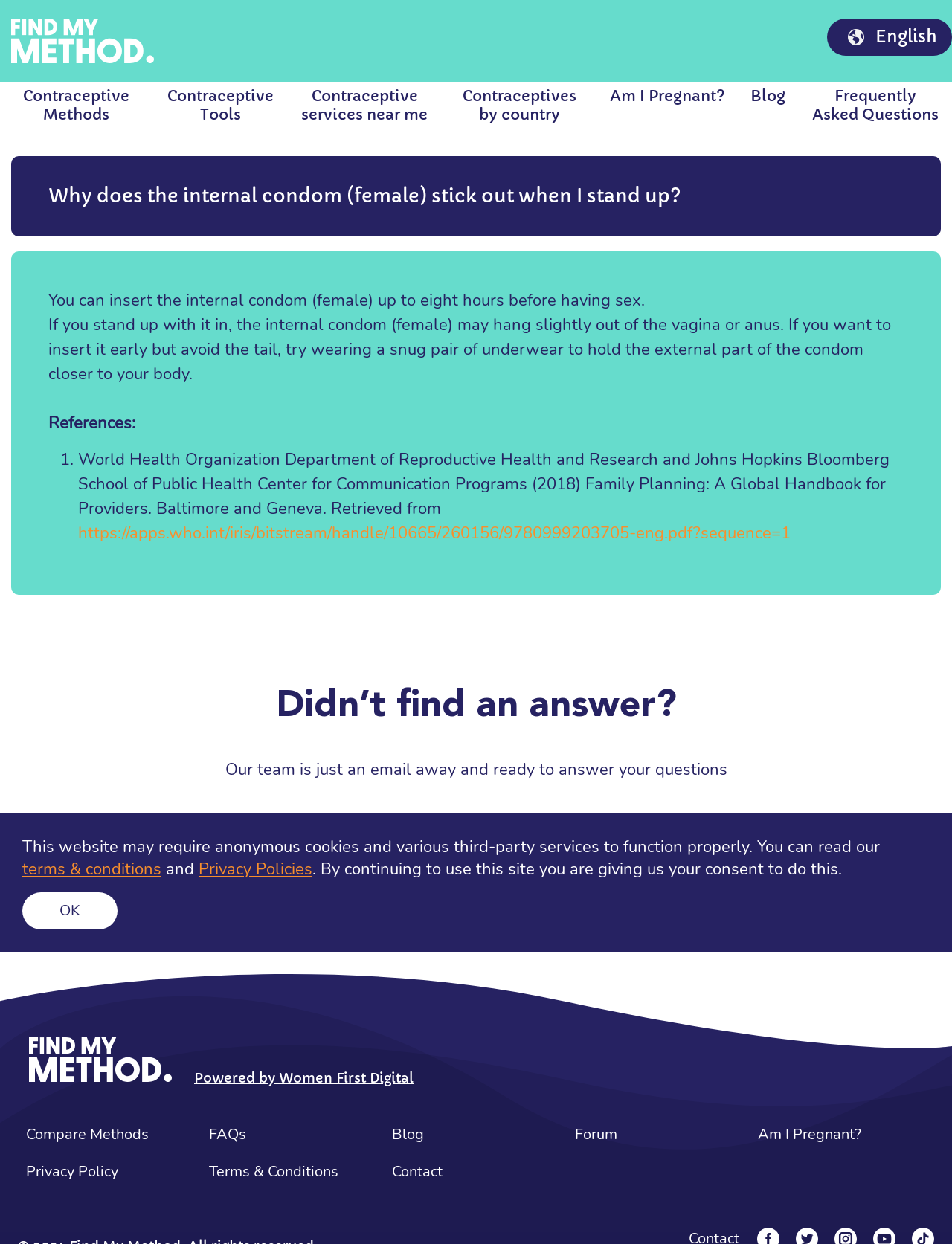Please study the image and answer the question comprehensively:
What is the purpose of wearing snug underwear with an internal condom?

According to the webpage, if you stand up with the internal condom in, it may hang slightly out of the vagina or anus. To avoid this, you can try wearing a snug pair of underwear to hold the external part of the condom closer to your body.